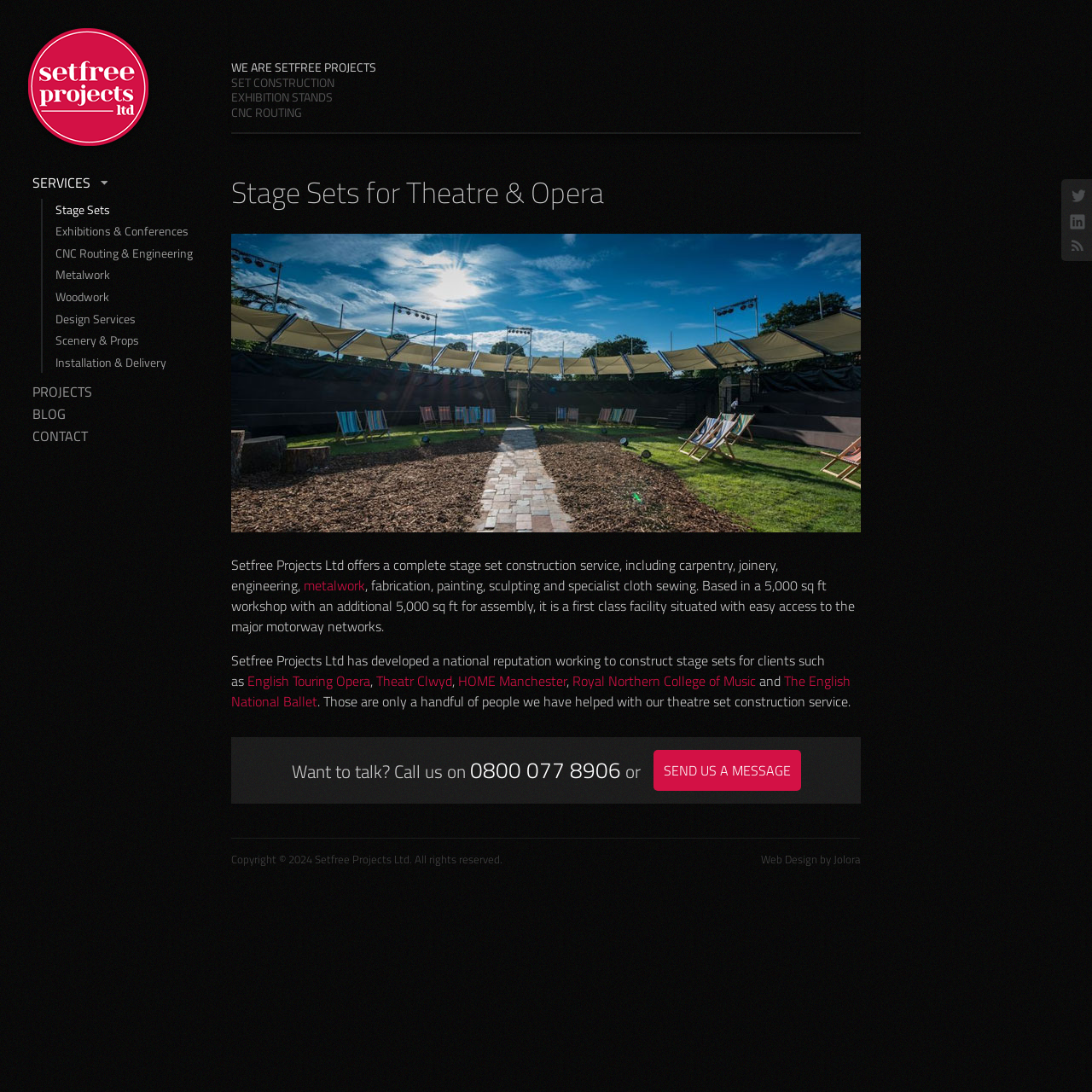Indicate the bounding box coordinates of the element that needs to be clicked to satisfy the following instruction: "Get started with Gemini by clicking 'GET STARTED!' ". The coordinates should be four float numbers between 0 and 1, i.e., [left, top, right, bottom].

None